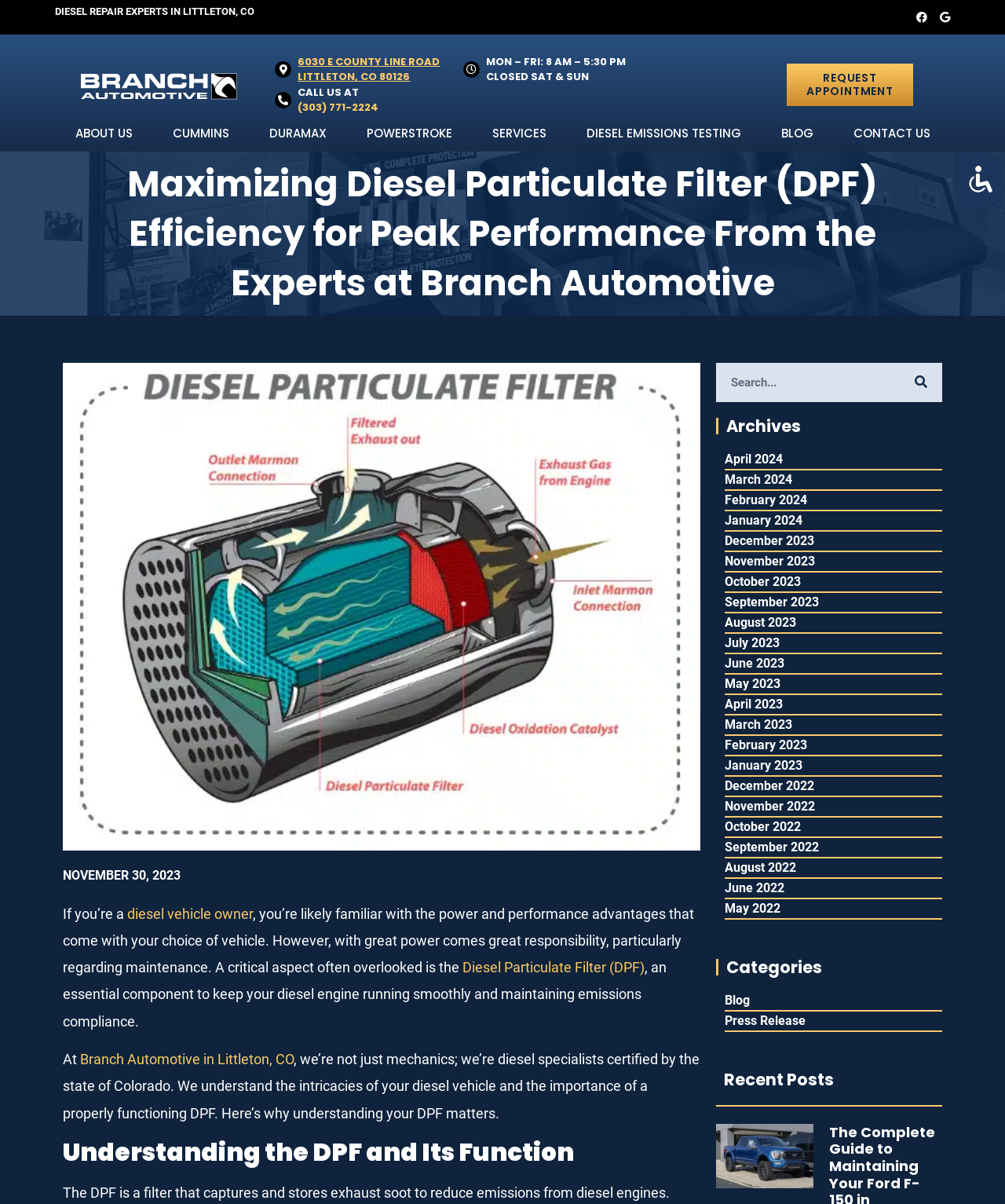Identify the bounding box coordinates of the clickable region to carry out the given instruction: "View archives from 2017".

None